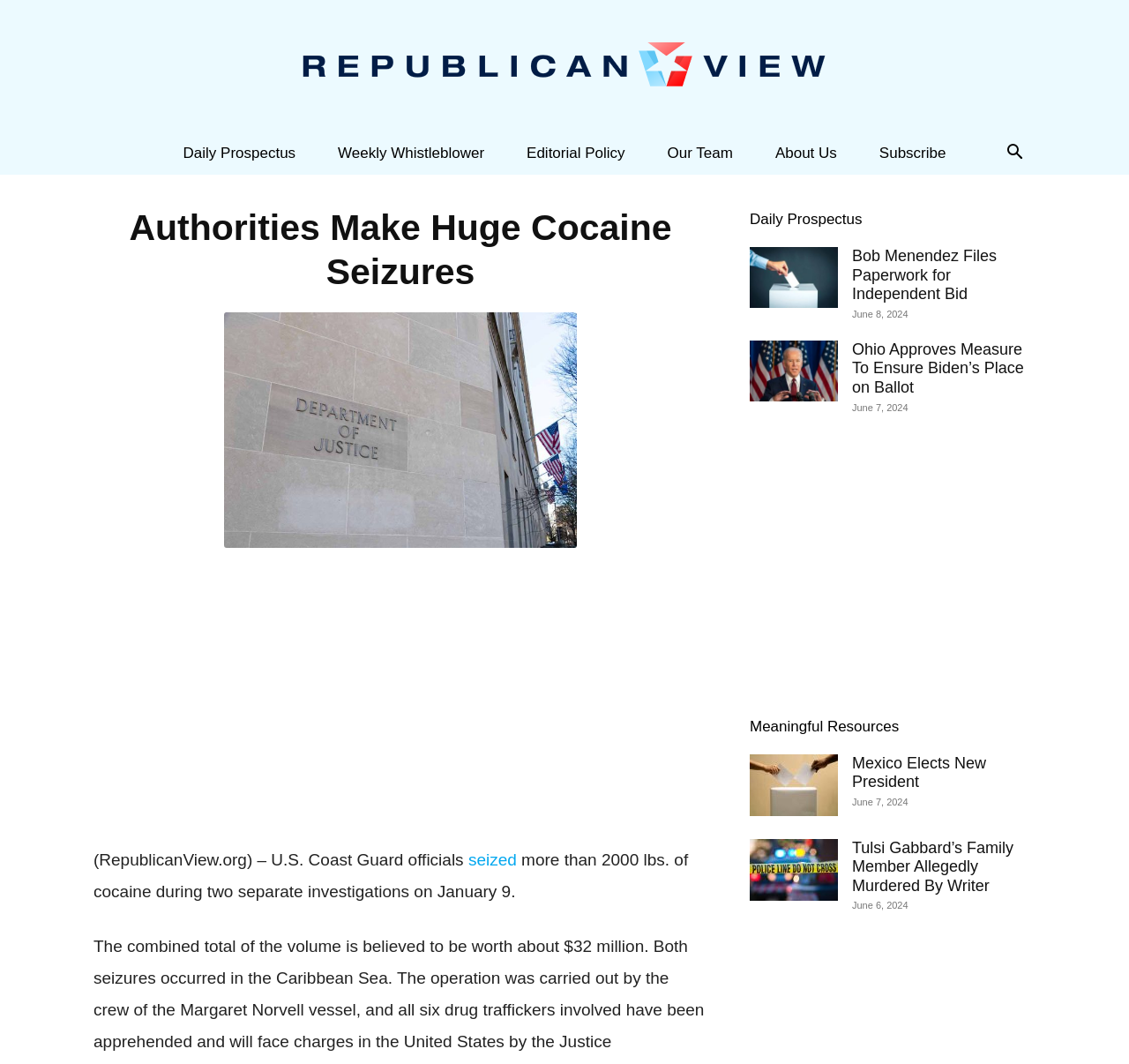Identify the bounding box coordinates for the UI element described as: "aria-label="Search"". The coordinates should be provided as four floats between 0 and 1: [left, top, right, bottom].

[0.88, 0.138, 0.917, 0.152]